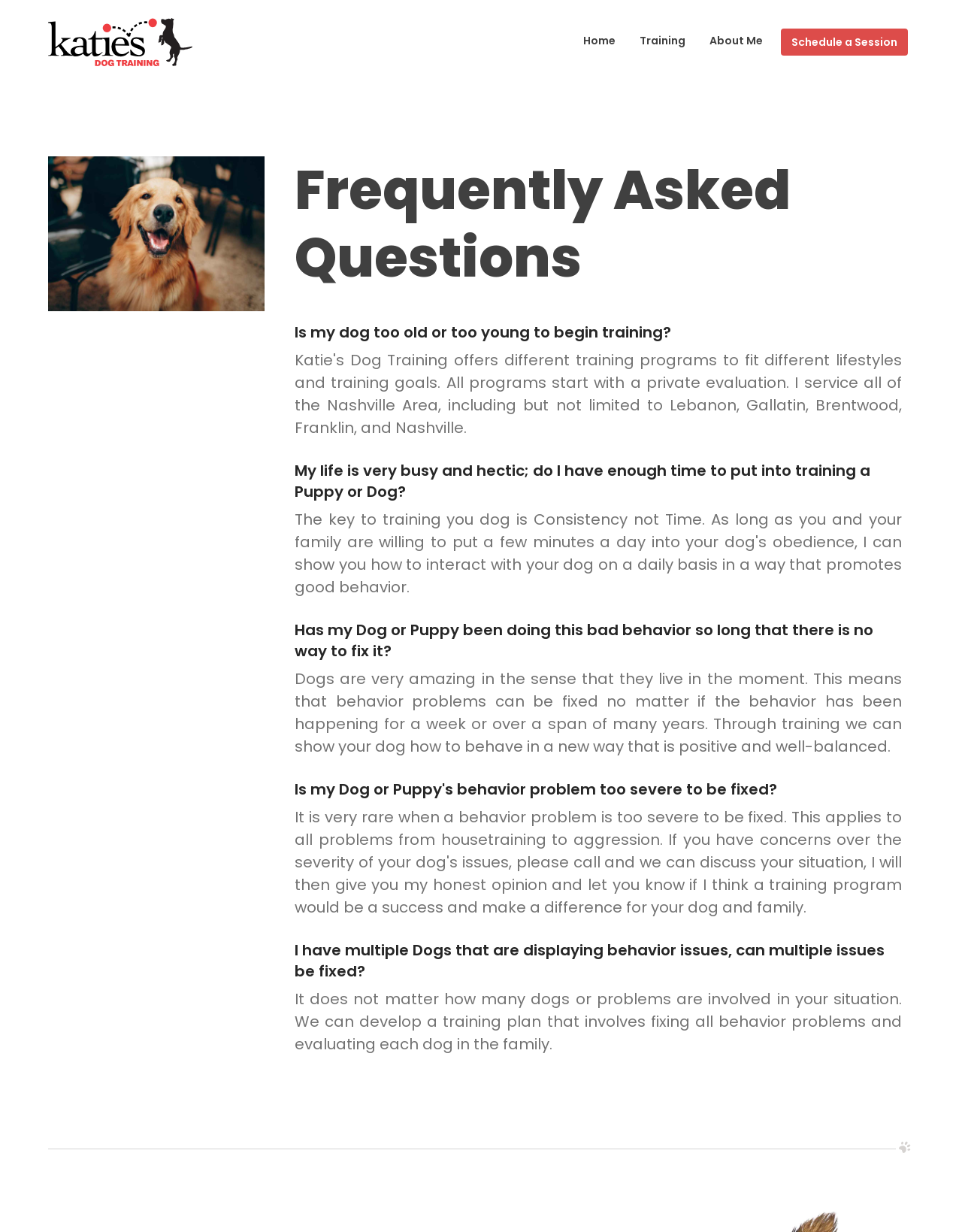Locate the bounding box of the UI element described by: "Schedule a Session" in the given webpage screenshot.

[0.812, 0.023, 0.944, 0.045]